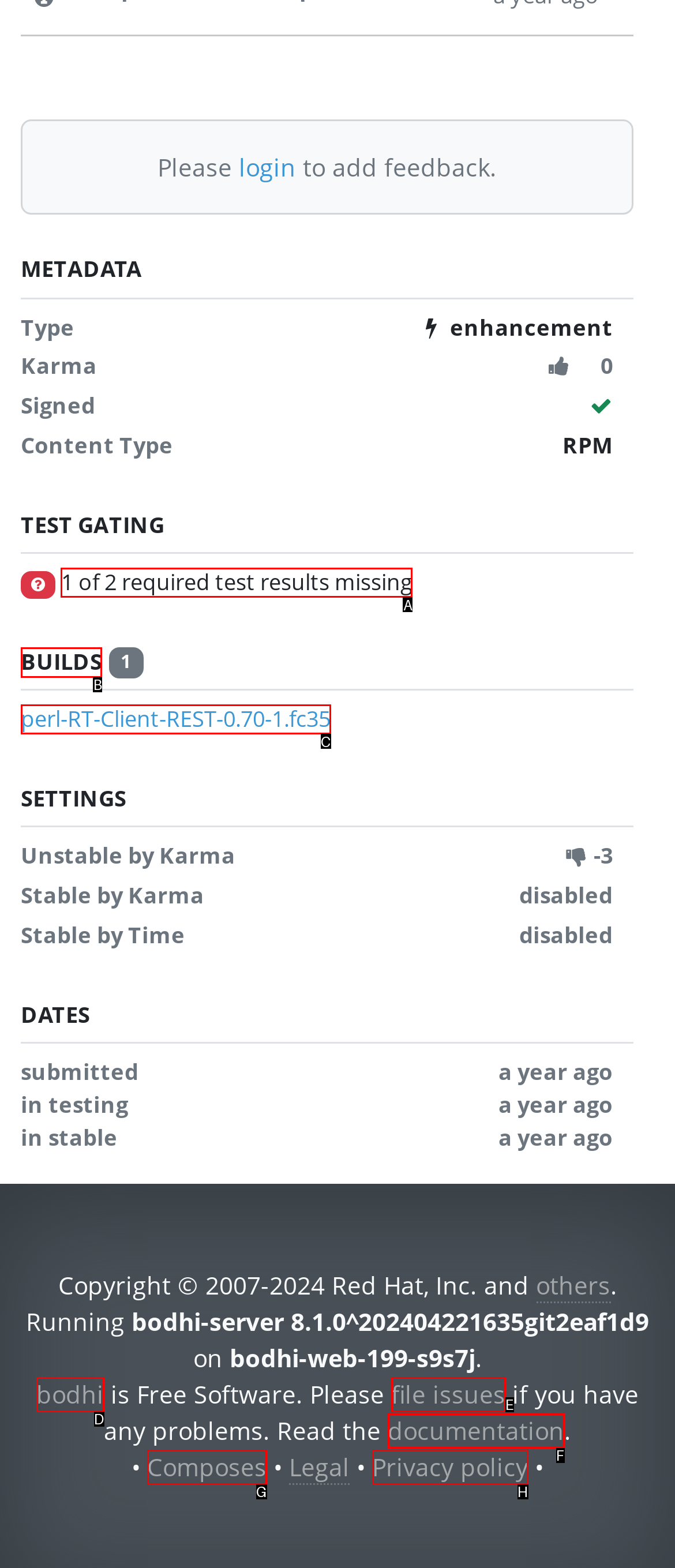Tell me which one HTML element I should click to complete this task: view builds Answer with the option's letter from the given choices directly.

B